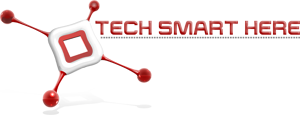Provide a brief response to the question below using a single word or phrase: 
What is the font style of the text 'TECH SMART HERE'?

Sleek, contemporary